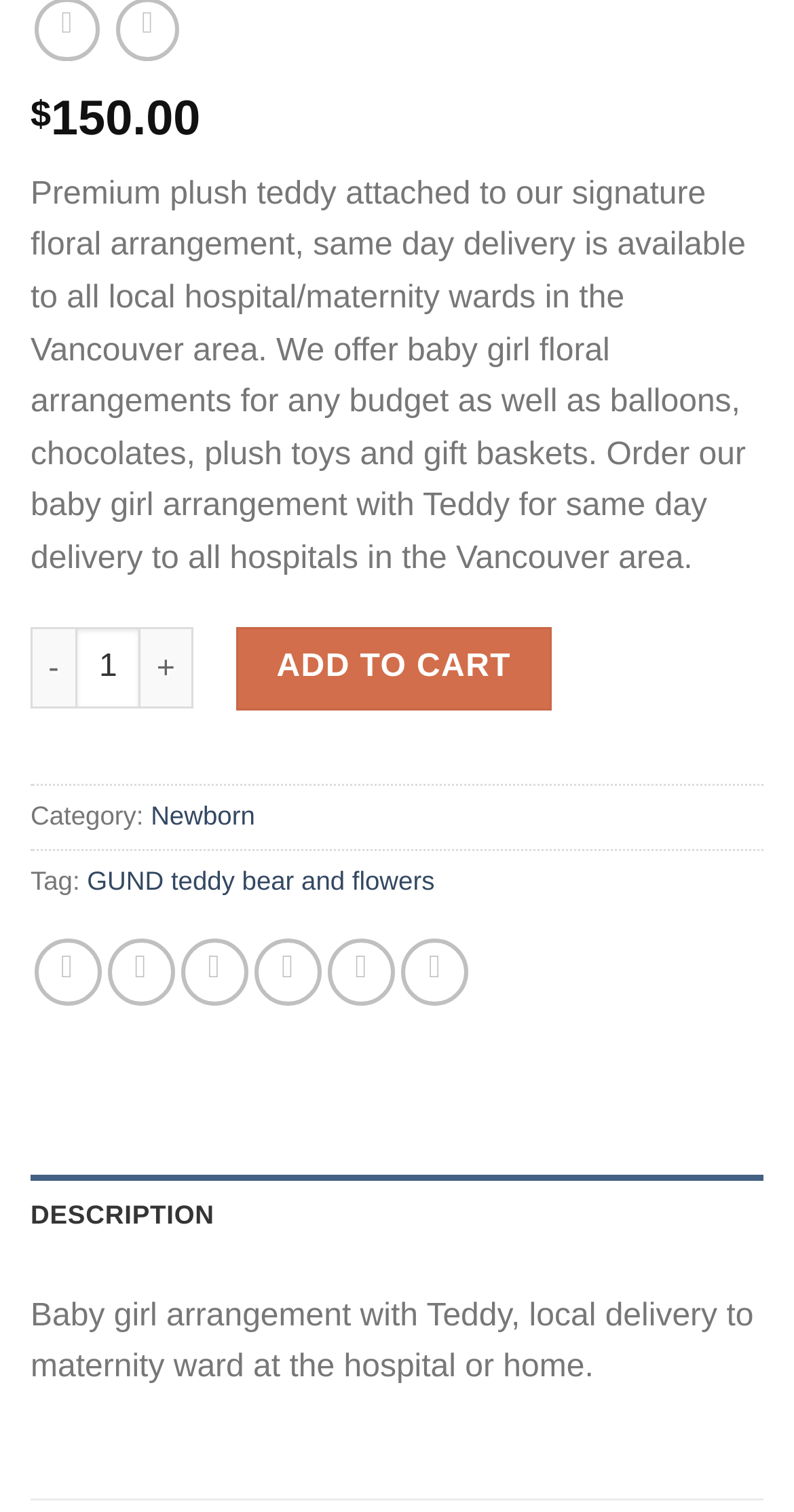Given the description Add to cart, predict the bounding box coordinates of the UI element. Ensure the coordinates are in the format (top-left x, top-left y, bottom-right x, bottom-right y) and all values are between 0 and 1.

[0.296, 0.415, 0.695, 0.47]